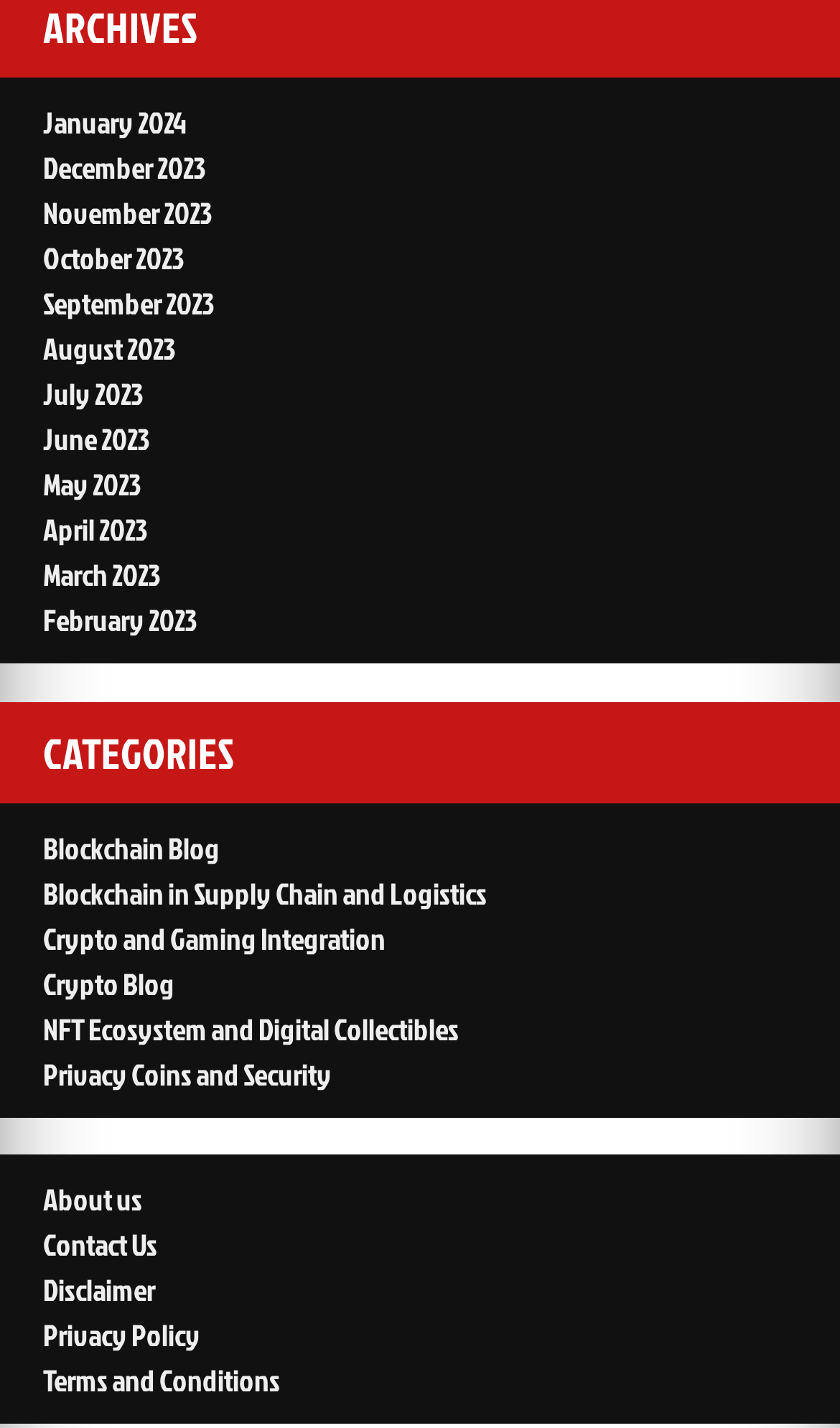How many links are there in the footer section? Please answer the question using a single word or phrase based on the image.

5